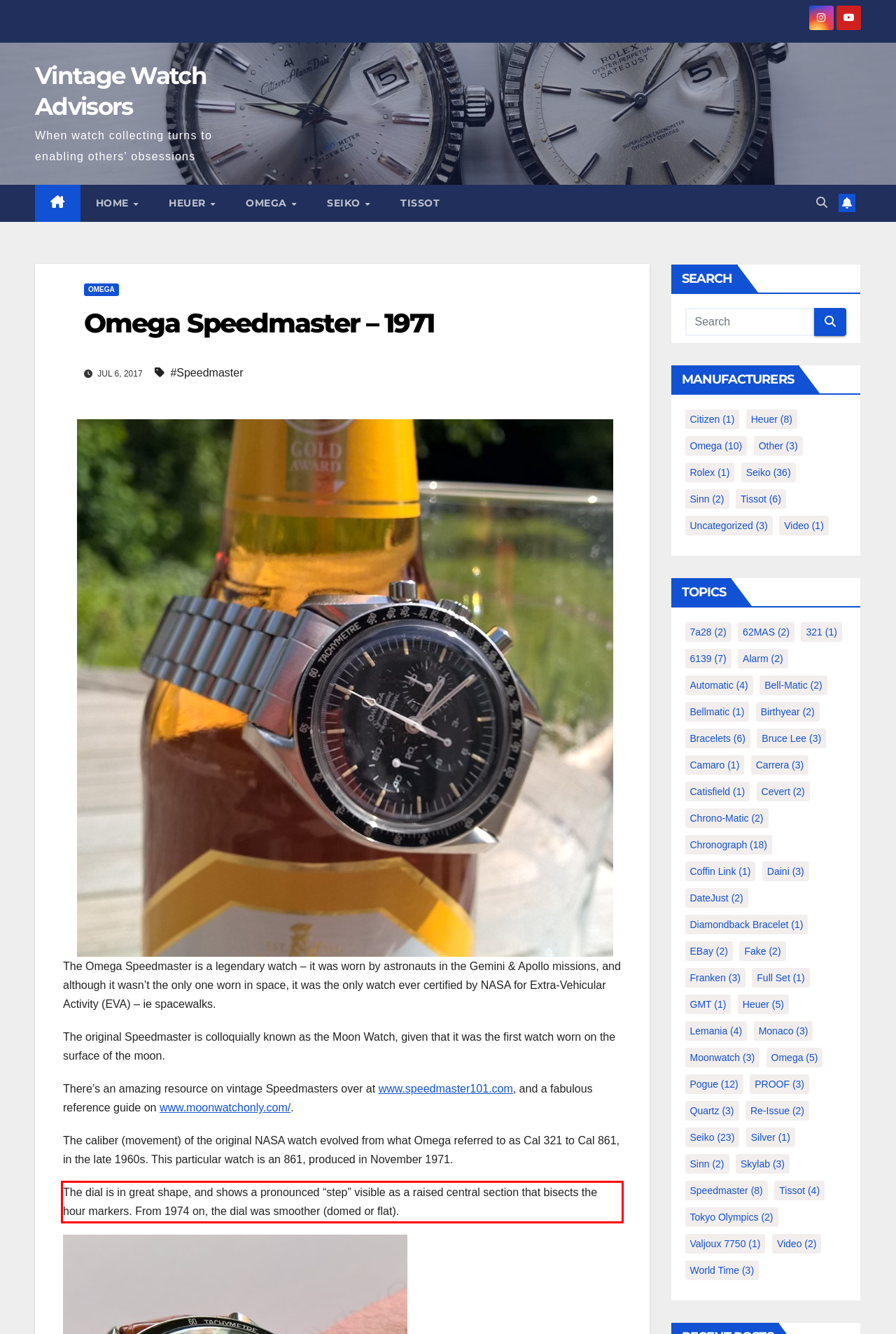Please perform OCR on the text content within the red bounding box that is highlighted in the provided webpage screenshot.

The dial is in great shape, and shows a pronounced “step” visible as a raised central section that bisects the hour markers. From 1974 on, the dial was smoother (domed or flat).